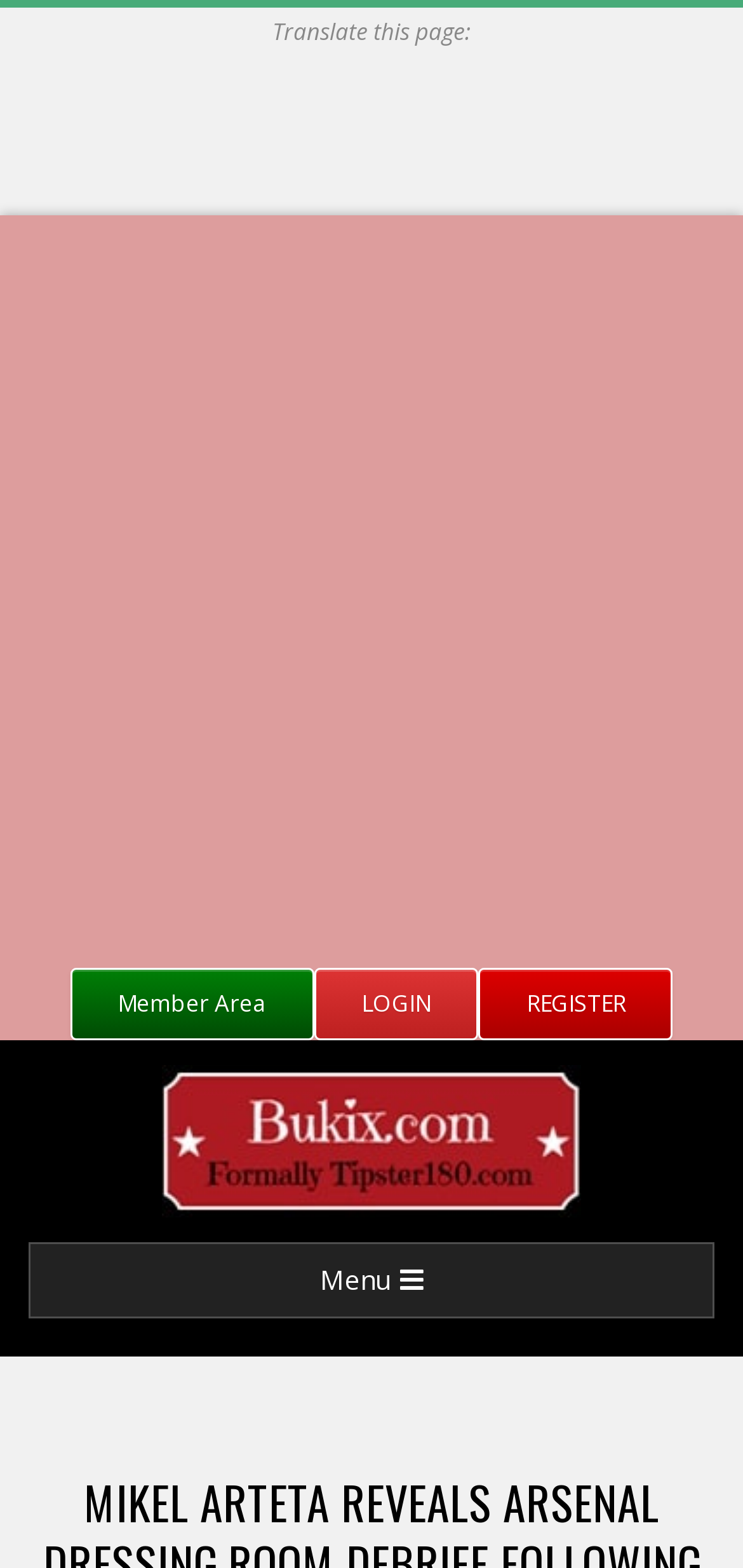Determine the bounding box of the UI component based on this description: "aria-label="Advertisement" name="aswift_1" title="Advertisement"". The bounding box coordinates should be four float values between 0 and 1, i.e., [left, top, right, bottom].

[0.0, 0.137, 1.0, 0.532]